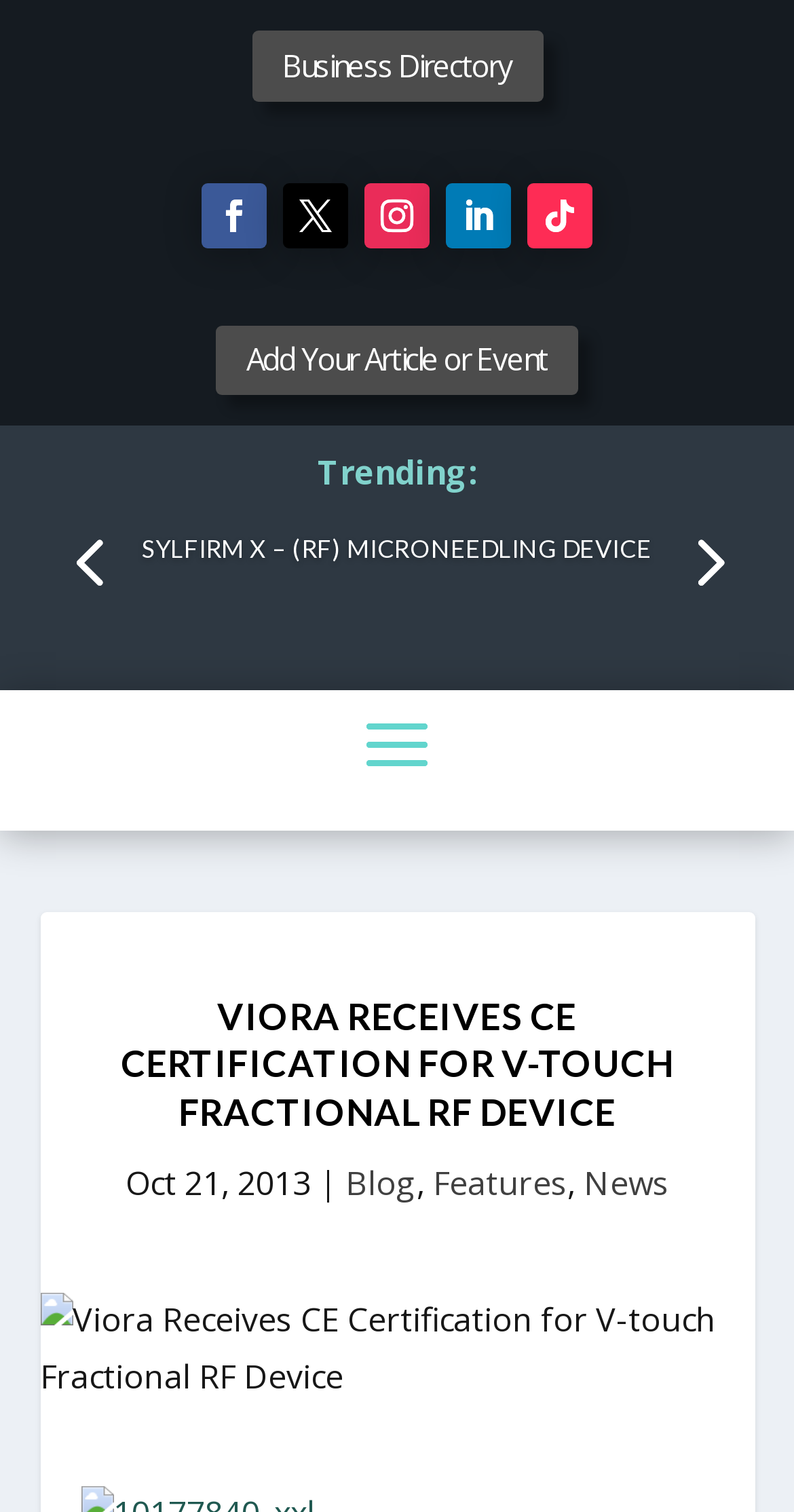Identify the coordinates of the bounding box for the element that must be clicked to accomplish the instruction: "Go to page 4".

[0.05, 0.337, 0.173, 0.402]